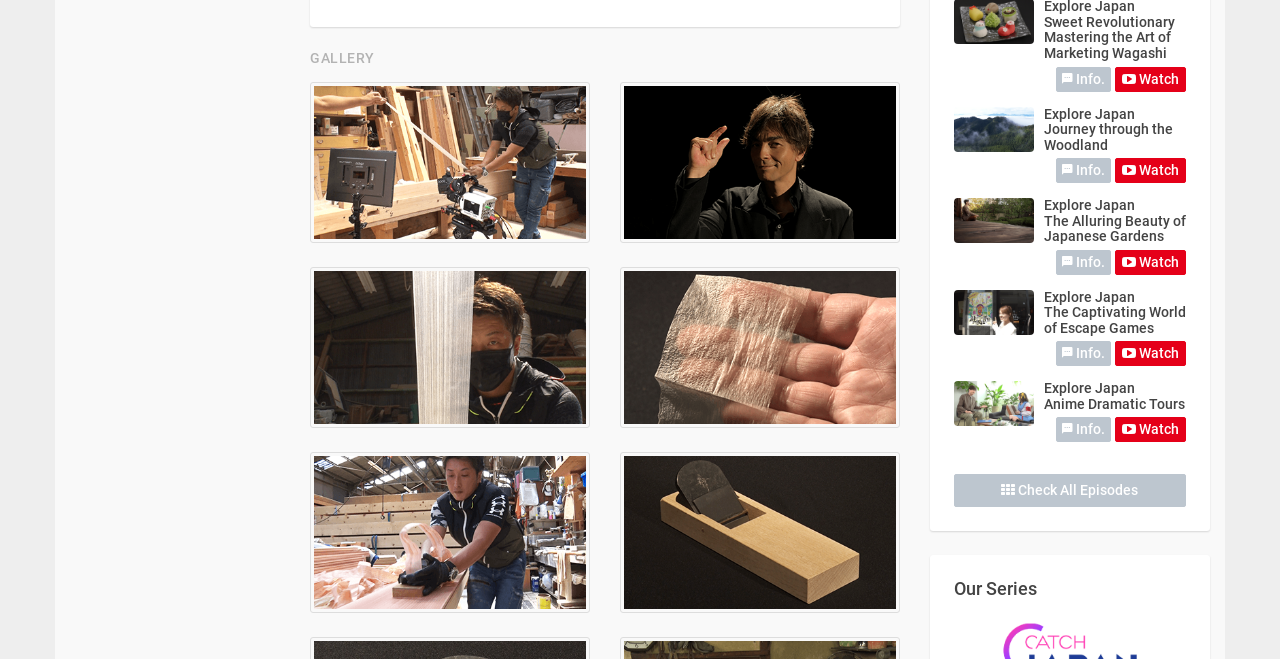Determine the bounding box for the HTML element described here: "Watch". The coordinates should be given as [left, top, right, bottom] with each number being a float between 0 and 1.

[0.871, 0.379, 0.927, 0.417]